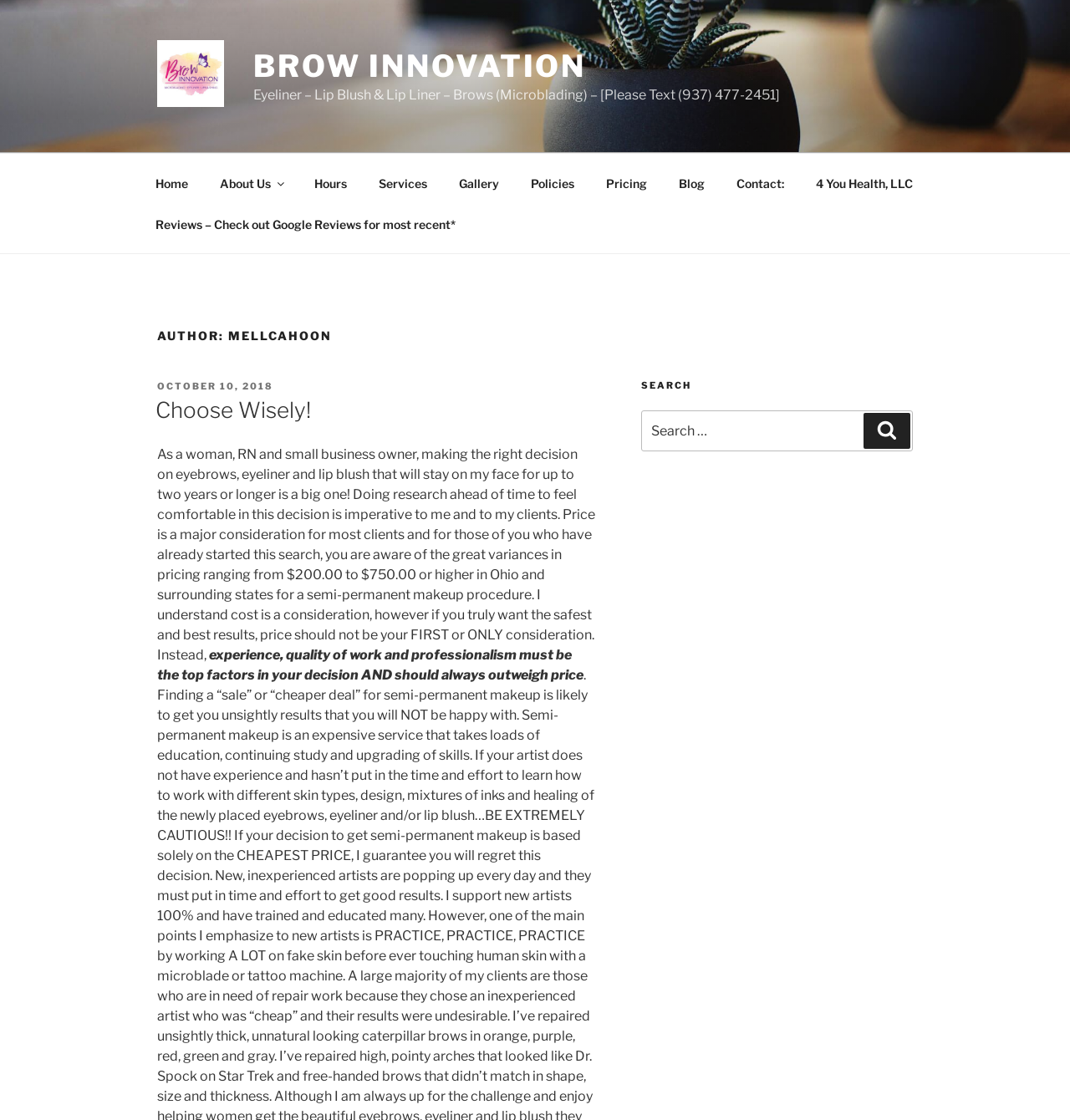Give a concise answer of one word or phrase to the question: 
What is the topic of the blog post?

Eyebrows, eyeliner, and lip blush